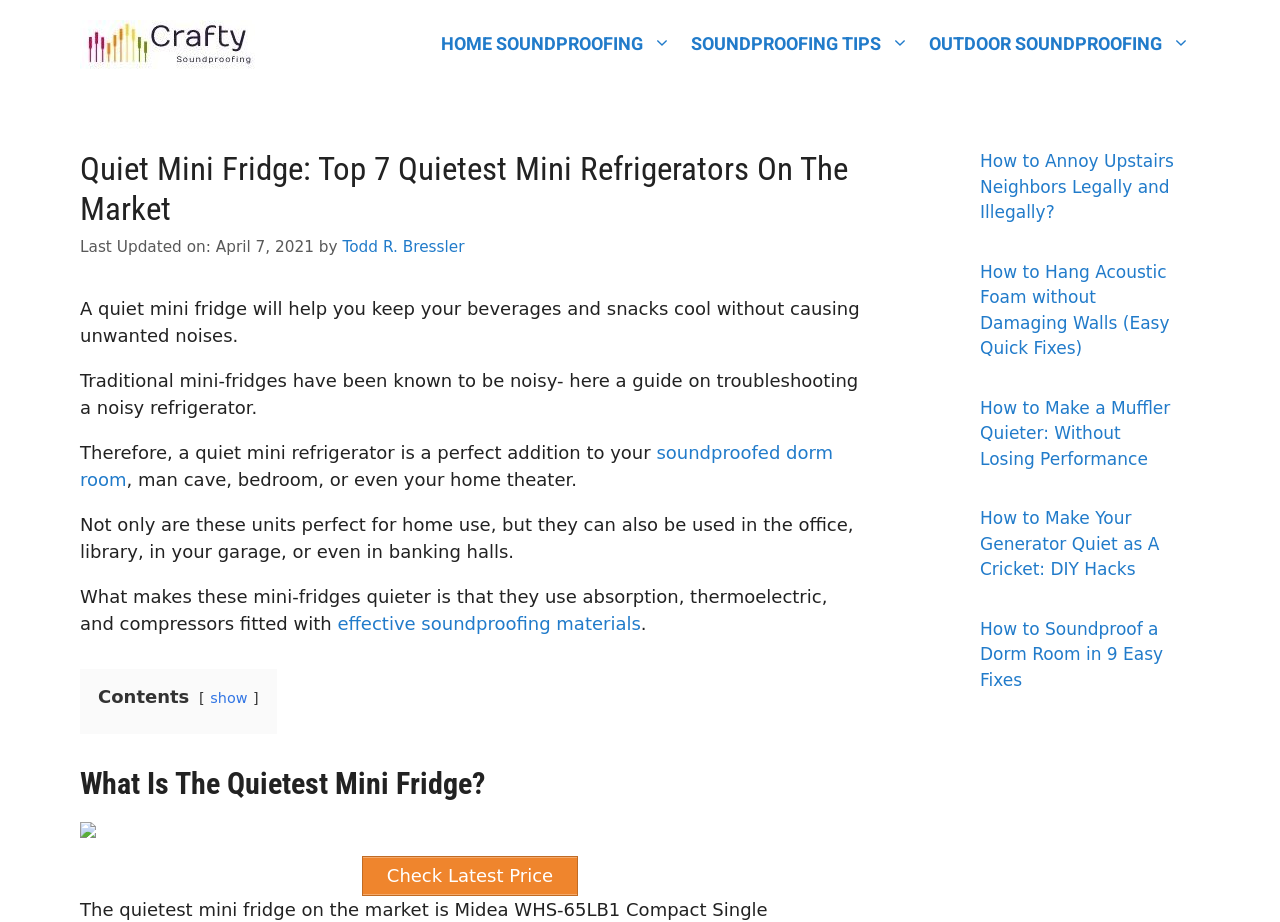Generate a comprehensive description of the contents of the webpage.

This webpage is about quiet mini fridges, specifically discussing the top 7 quietest mini refrigerators on the market. At the top of the page, there is a banner with the site's name, "Crafty Soundproofing", accompanied by an image. Below the banner, there is a navigation menu with four links: "HOME SOUNDPROOFING", "SOUNDPROOFING TIPS", "OUTDOOR SOUNDPROOFING", and a header that reads "Quiet Mini Fridge: Top 7 Quietest Mini Refrigerators On The Market".

The main content of the page is divided into sections. The first section introduces the concept of quiet mini fridges, explaining that they are perfect for use in soundproofed dorm rooms, man caves, bedrooms, or home theaters. The text also mentions that these units can be used in offices, libraries, garages, or banking halls.

The next section appears to be a table of contents, with a heading "Contents" and a link to "show" the contents. Below this, there is a section with a heading "What Is The Quietest Mini Fridge?" followed by a link and an image.

On the right side of the page, there are four articles with links to other related topics, including "How to Annoy Upstairs Neighbors Legally and Illegally?", "How to Hang Acoustic Foam without Damaging Walls (Easy Quick Fixes)", "How to Make a Muffler Quieter: Without Losing Performance", and "How to Soundproof a Dorm Room in 9 Easy Fixes".